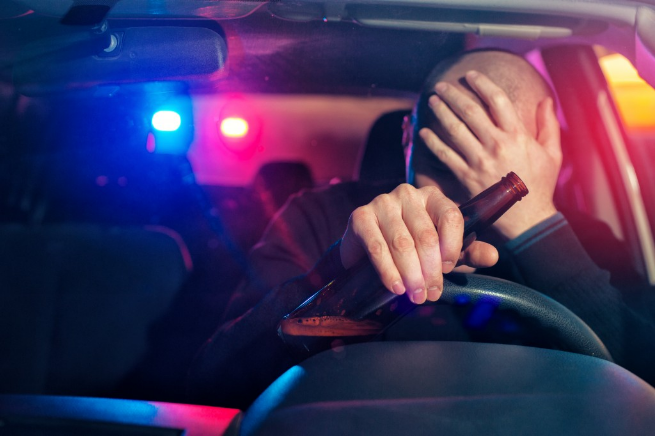Generate an in-depth description of the visual content.

The image captures a somber scene inside a car, where a visibly distressed driver is gripping the steering wheel with one hand while the other covers their face in despair. A beer bottle is prominently displayed in their lap, highlighting the implications of drinking and driving. In the background, the flashing red and blue lights of a police vehicle create a tense atmosphere, suggesting that the driver is either being pulled over or has recently been stopped by law enforcement. This powerful visual embodies the consequences associated with drunk driving, reflecting the mounting issues related to hit-and-run incidents, particularly in urban environments like Chicago. The emotional weight of the moment underscores the serious implications of impaired driving, emphasizing the urgent need for responsible behavior on the roads.